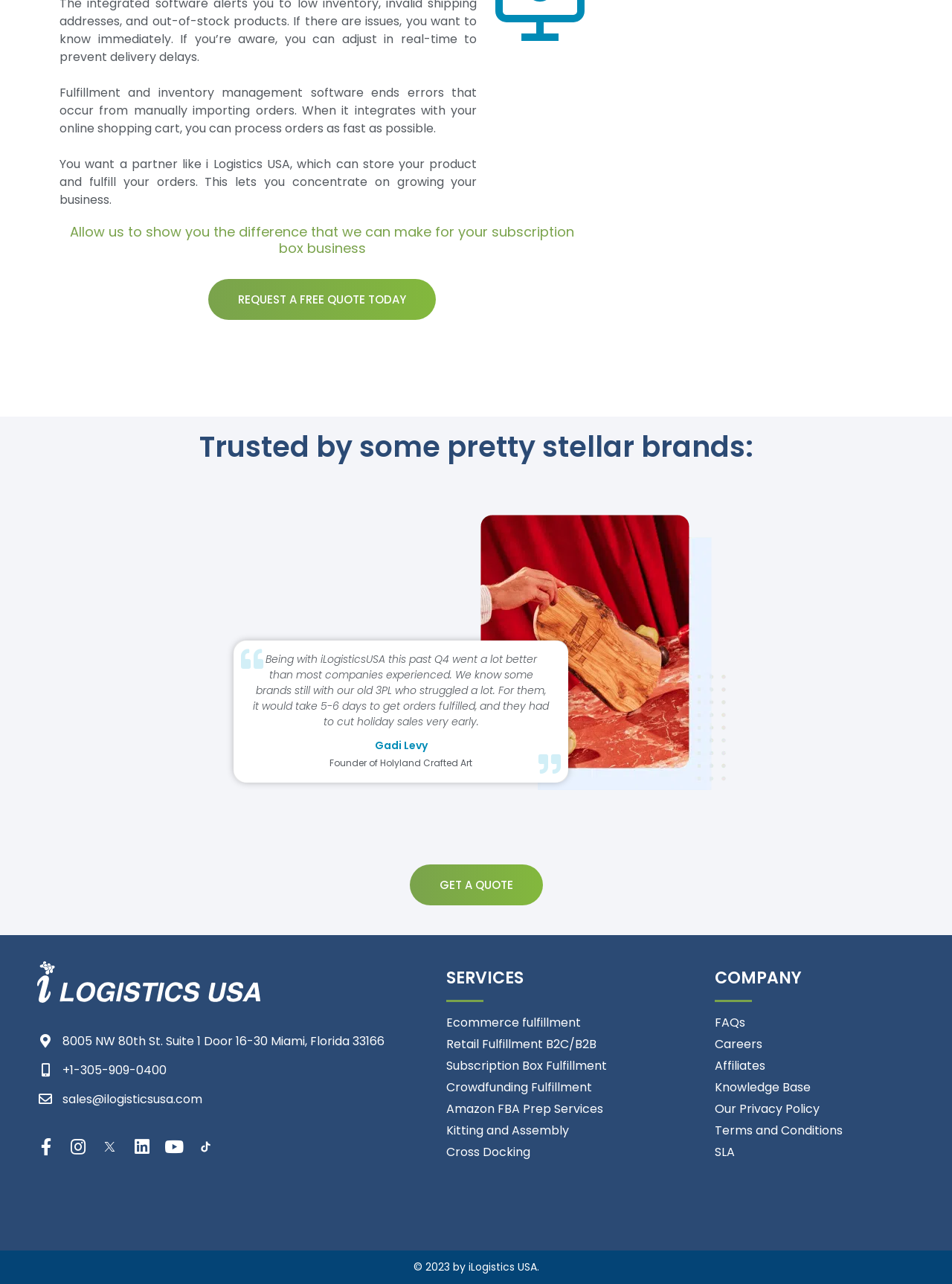Please identify the bounding box coordinates of the element's region that I should click in order to complete the following instruction: "Visit Facebook page". The bounding box coordinates consist of four float numbers between 0 and 1, i.e., [left, top, right, bottom].

[0.039, 0.886, 0.057, 0.9]